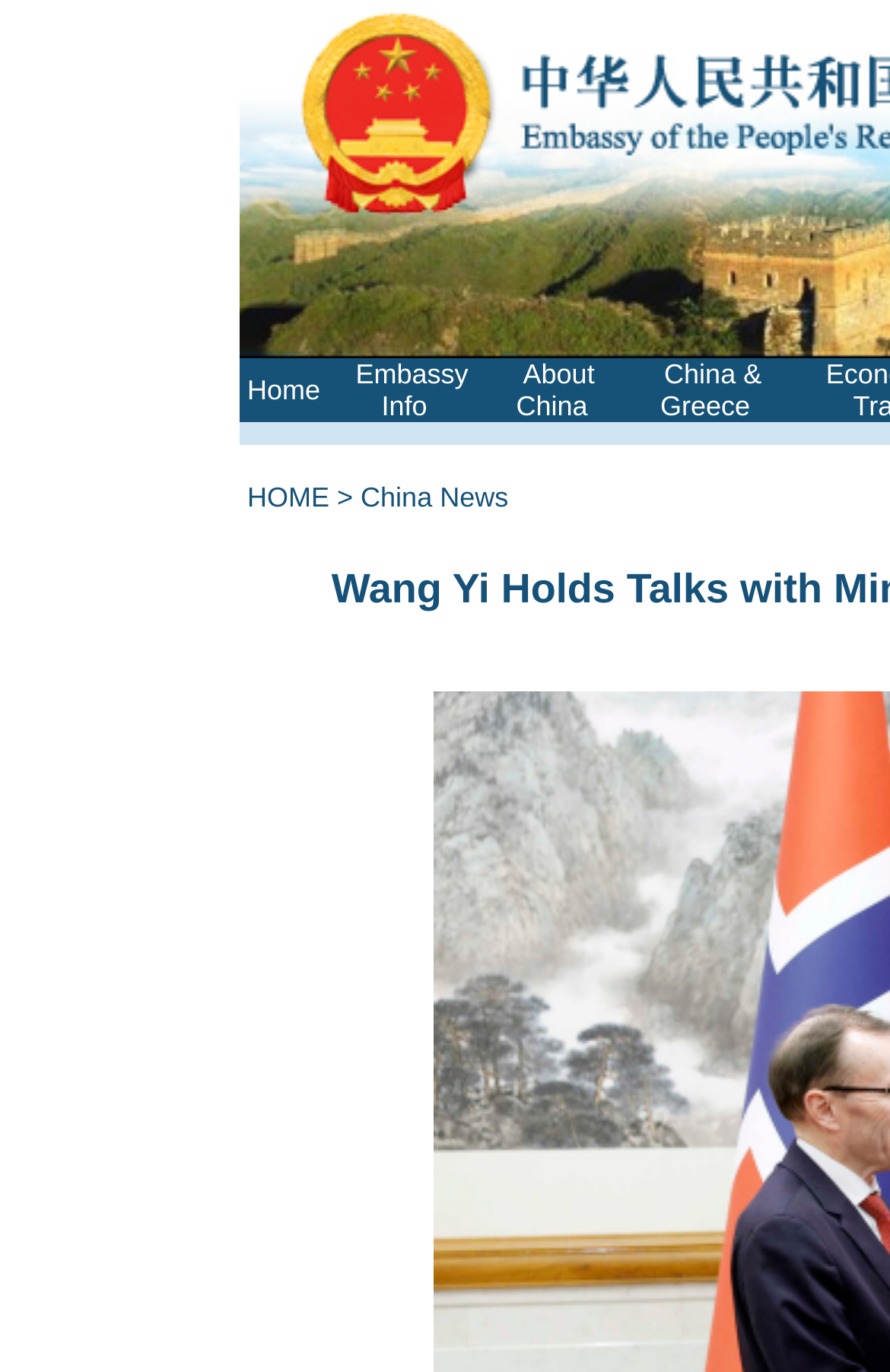Given the element description title="Stiebel-Eltron-Classic-Air-source-heat-pump", identify the bounding box coordinates for the UI element on the webpage screenshot. The format should be (top-left x, top-left y, bottom-right x, bottom-right y), with values between 0 and 1.

None